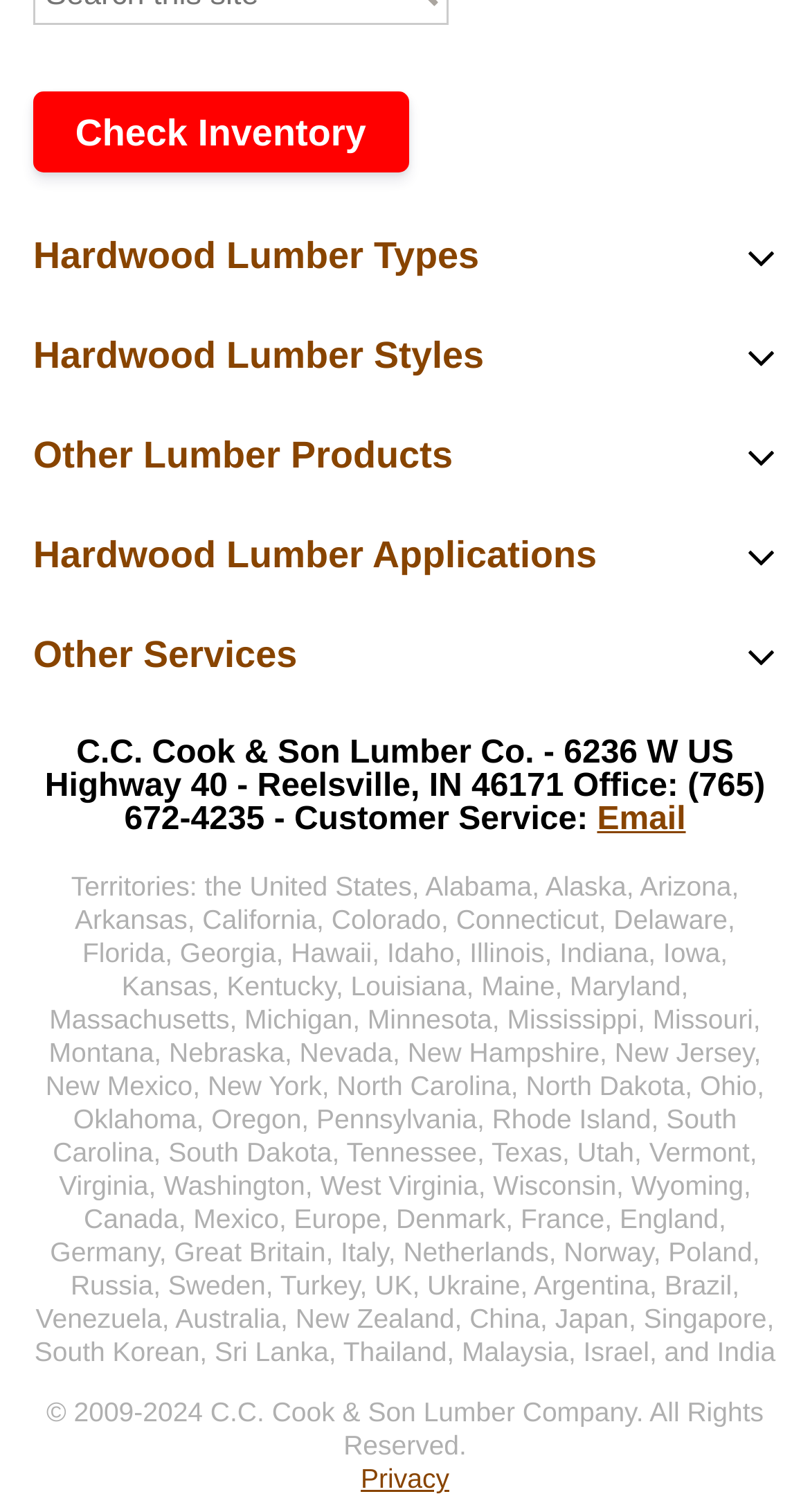Using the webpage screenshot and the element description Email, determine the bounding box coordinates. Specify the coordinates in the format (top-left x, top-left y, bottom-right x, bottom-right y) with values ranging from 0 to 1.

[0.737, 0.531, 0.847, 0.554]